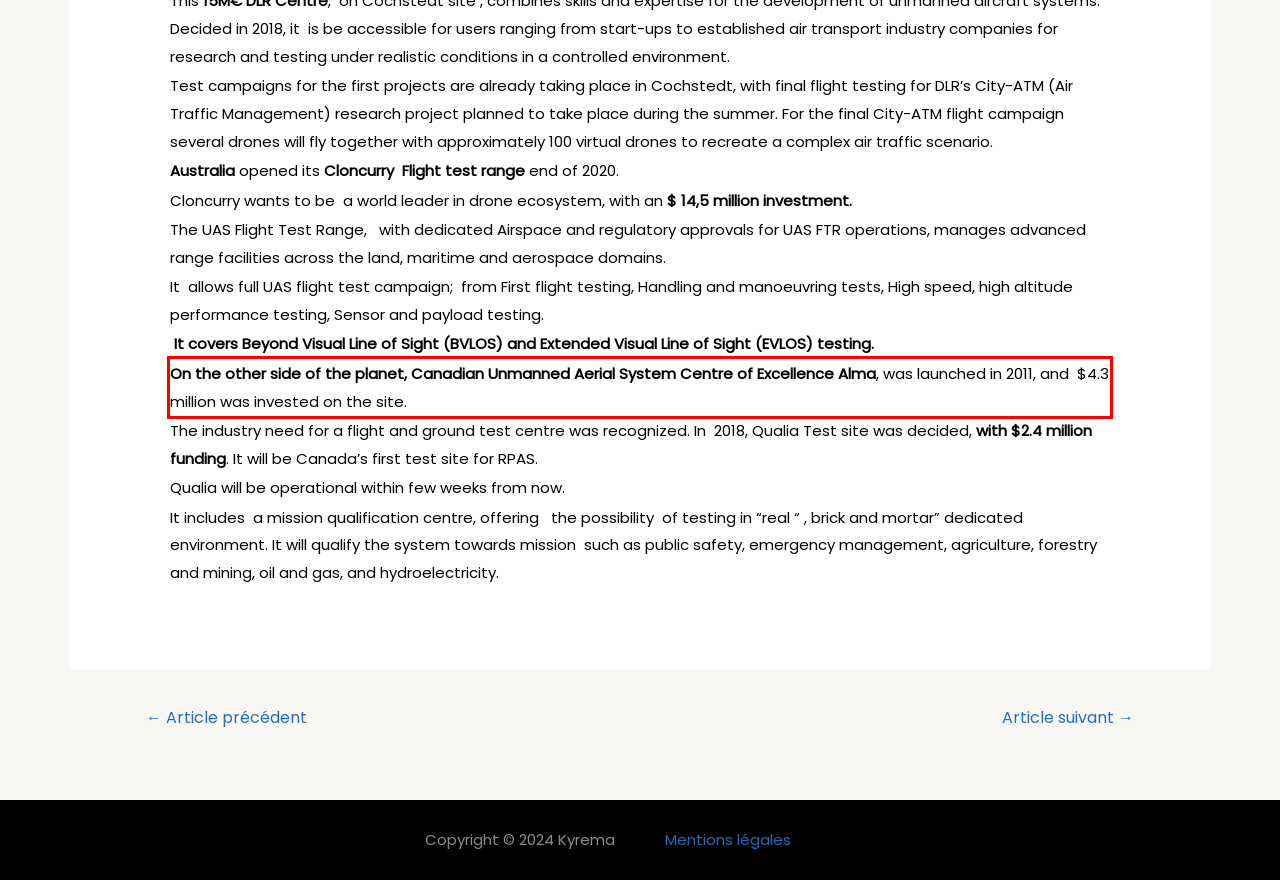You are looking at a screenshot of a webpage with a red rectangle bounding box. Use OCR to identify and extract the text content found inside this red bounding box.

On the other side of the planet, Canadian Unmanned Aerial System Centre of Excellence Alma, was launched in 2011, and $4.3 million was invested on the site.